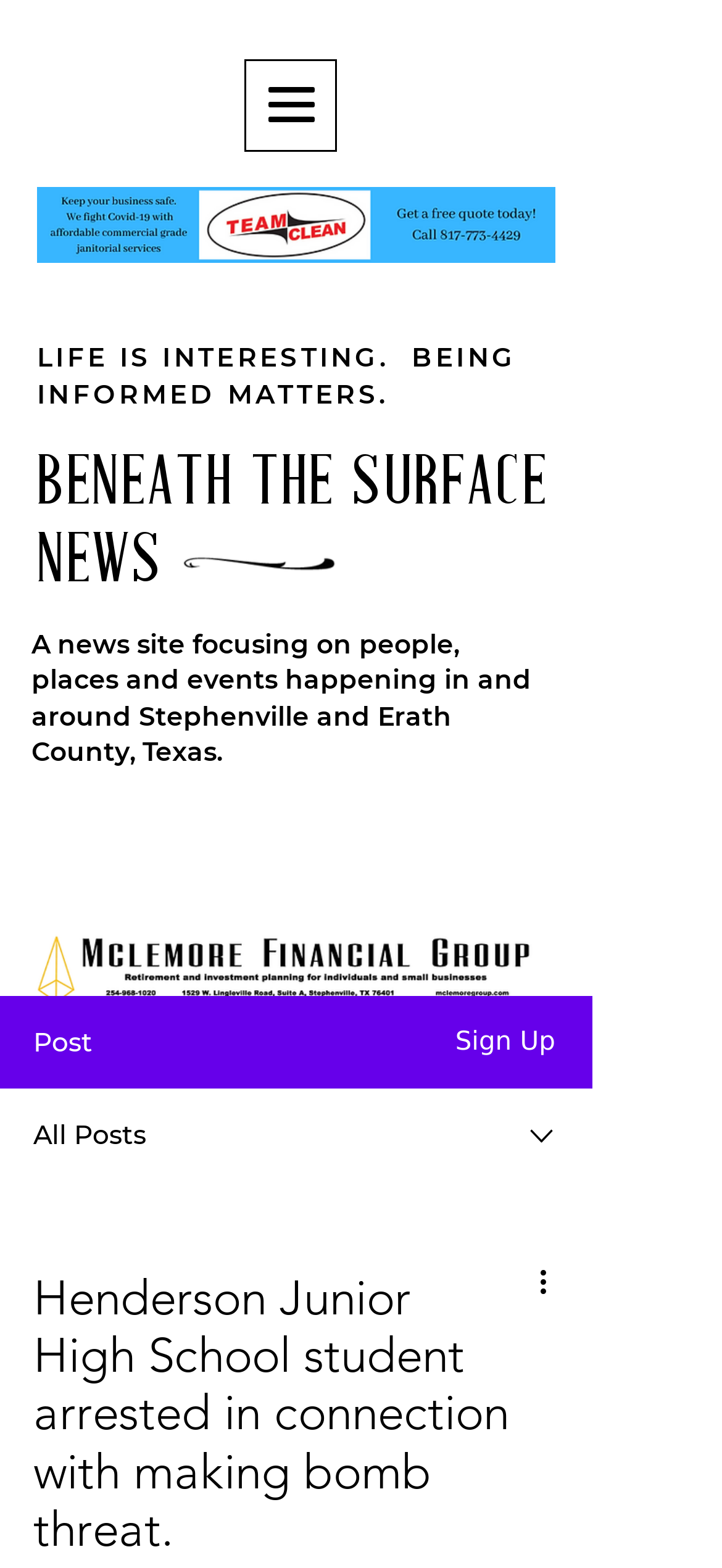What is the focus of the news site?
Provide an in-depth and detailed answer to the question.

The static text on the webpage describes the news site as focusing on people, places, and events happening in and around Stephenville and Erath County, Texas, so that is the focus of the news site.